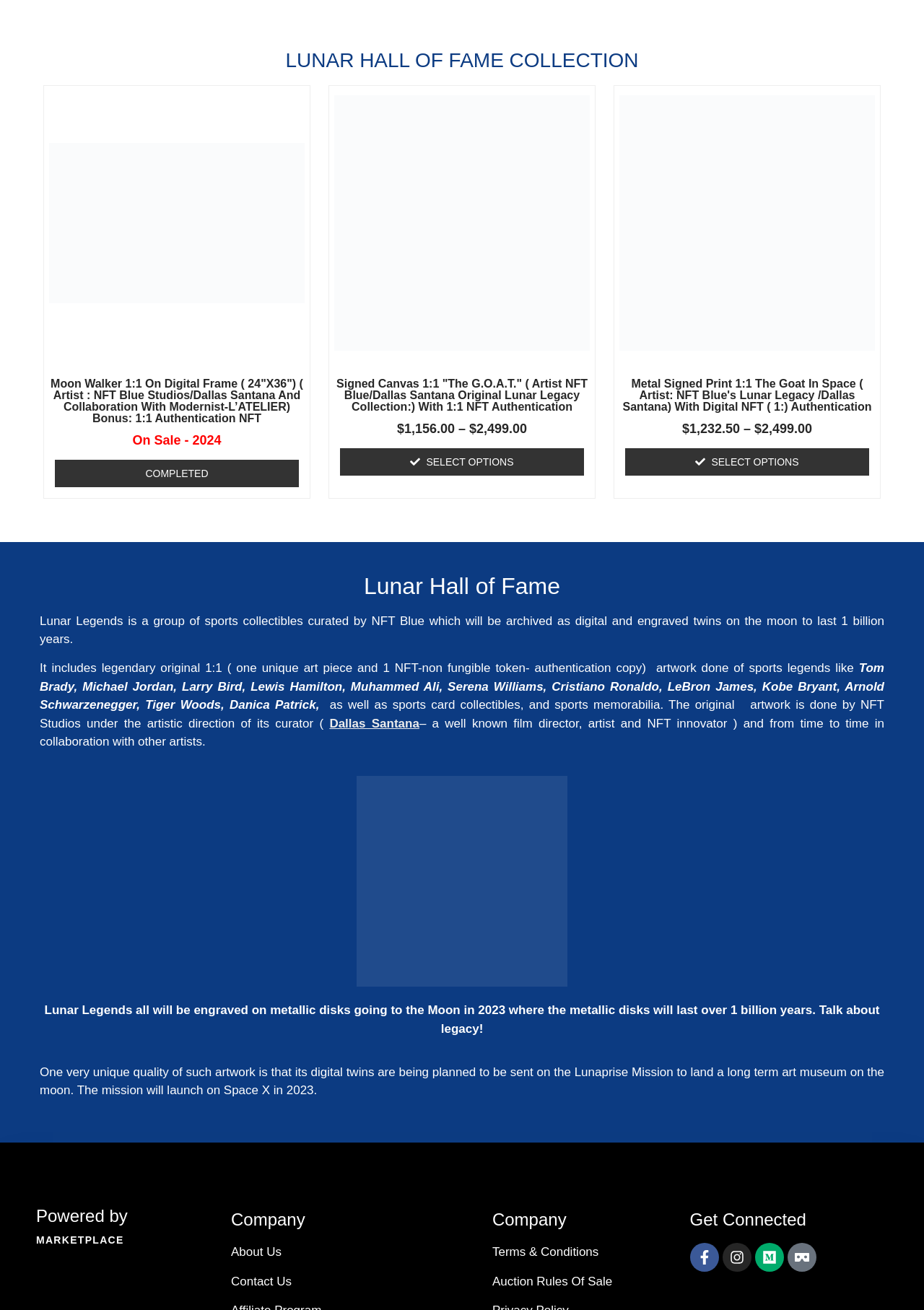Find the bounding box coordinates of the clickable area required to complete the following action: "Learn more about Dallas Santana".

[0.357, 0.547, 0.454, 0.557]